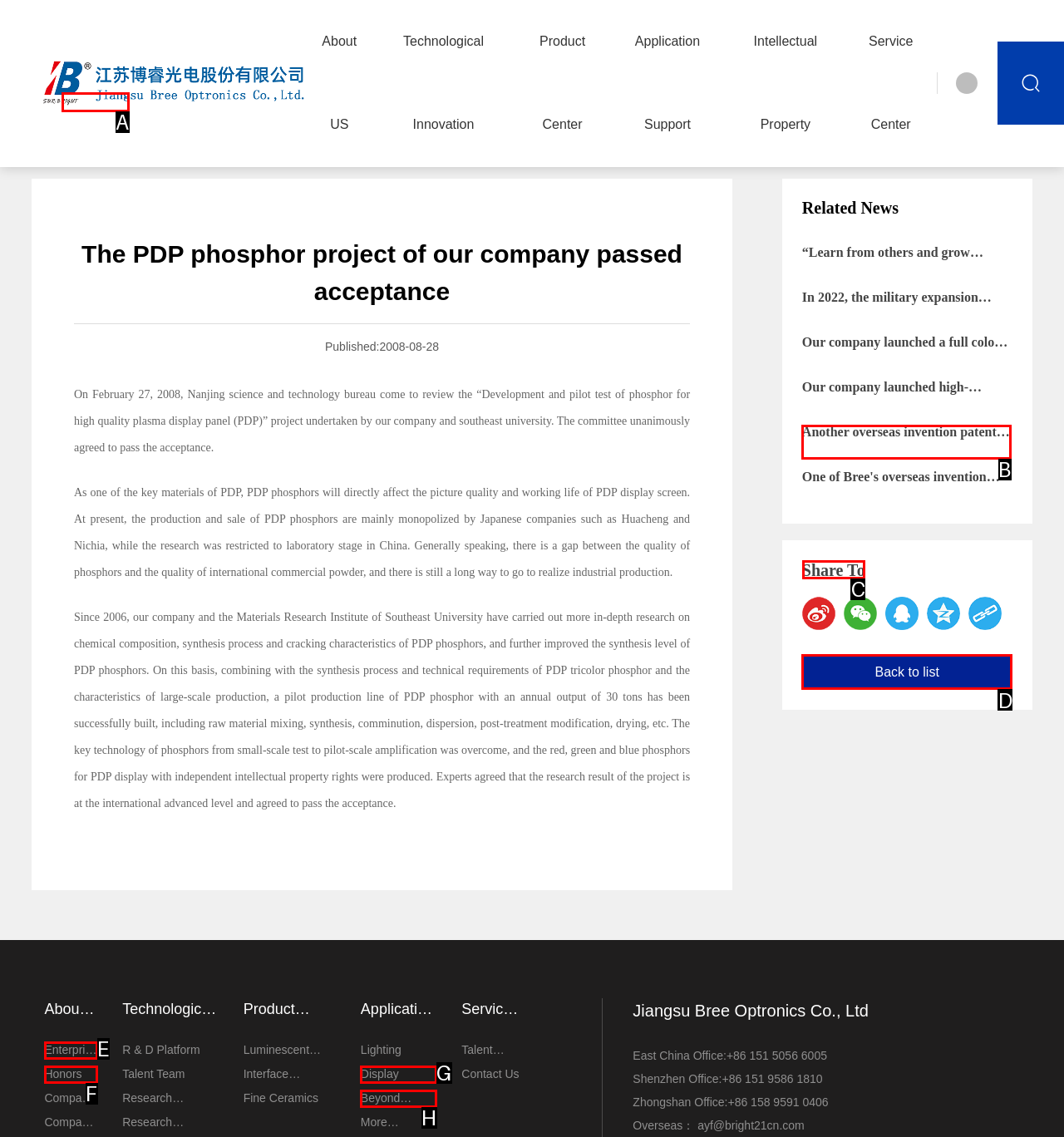Among the marked elements in the screenshot, which letter corresponds to the UI element needed for the task: Click on 'Share To'?

C